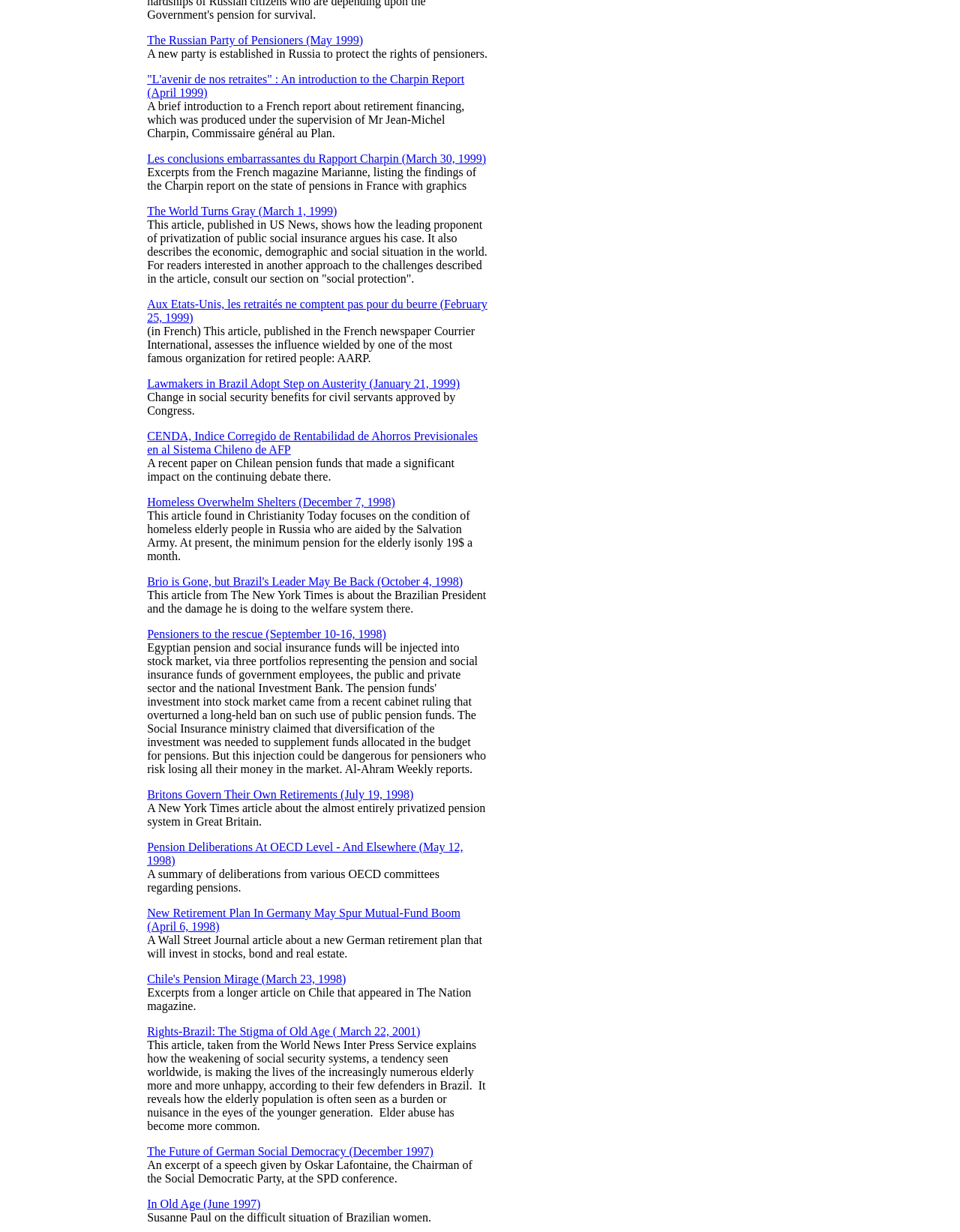What is the language of the article 'Aux Etats-Unis, les retraités ne comptent pas pour du beurre'?
Using the image, elaborate on the answer with as much detail as possible.

The static text element associated with the link 'Aux Etats-Unis, les retraités ne comptent pas pour du beurre' is in French, indicating that the article is written in French.